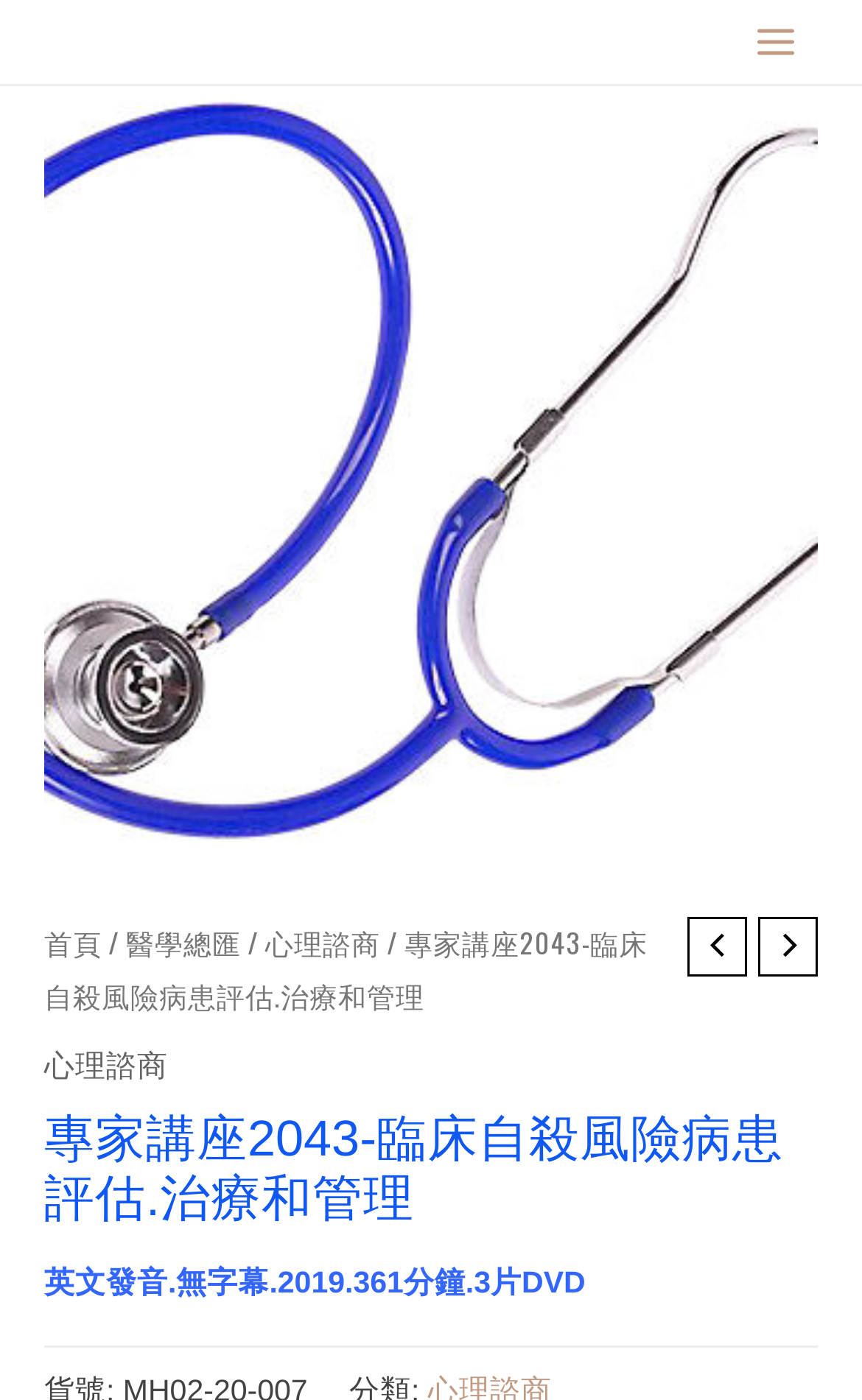How many DVDs are there?
Based on the image, provide a one-word or brief-phrase response.

3